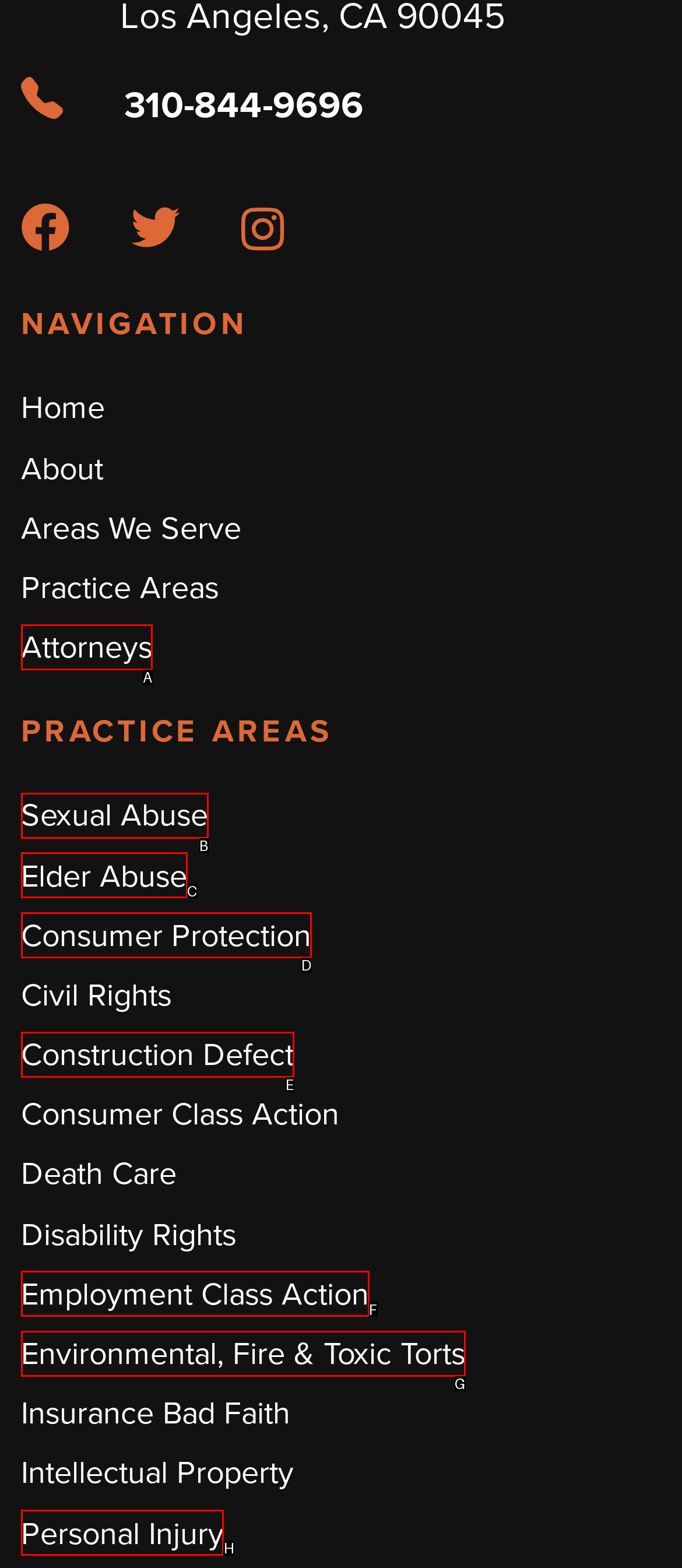Indicate which UI element needs to be clicked to fulfill the task: View Personal Injury page
Answer with the letter of the chosen option from the available choices directly.

H